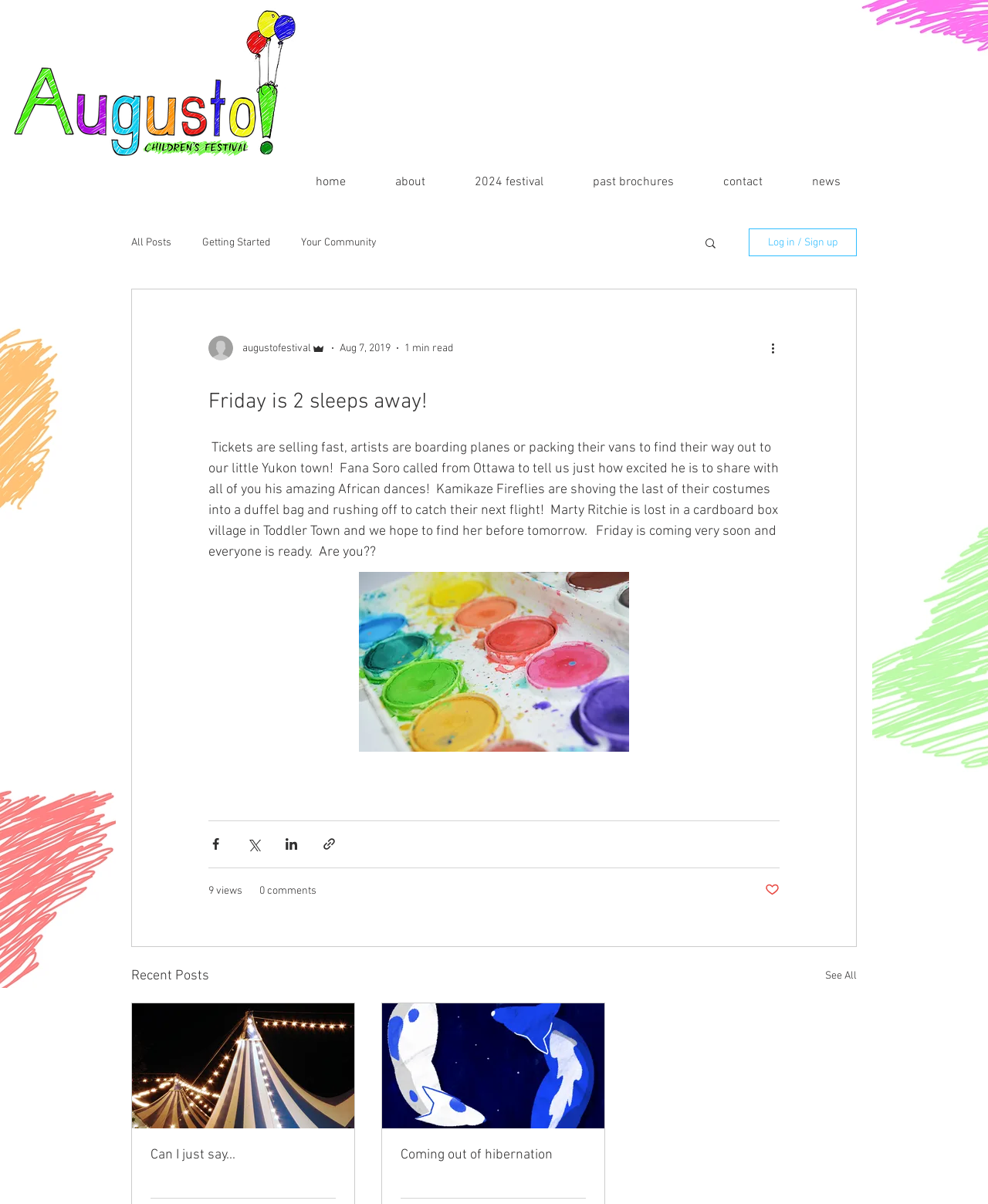What is the name of the artist mentioned in the post?
Using the image as a reference, give an elaborate response to the question.

The name of the artist mentioned in the post is Fana Soro, who is mentioned in the StaticText element as calling from Ottawa to express his excitement to share his African dances.